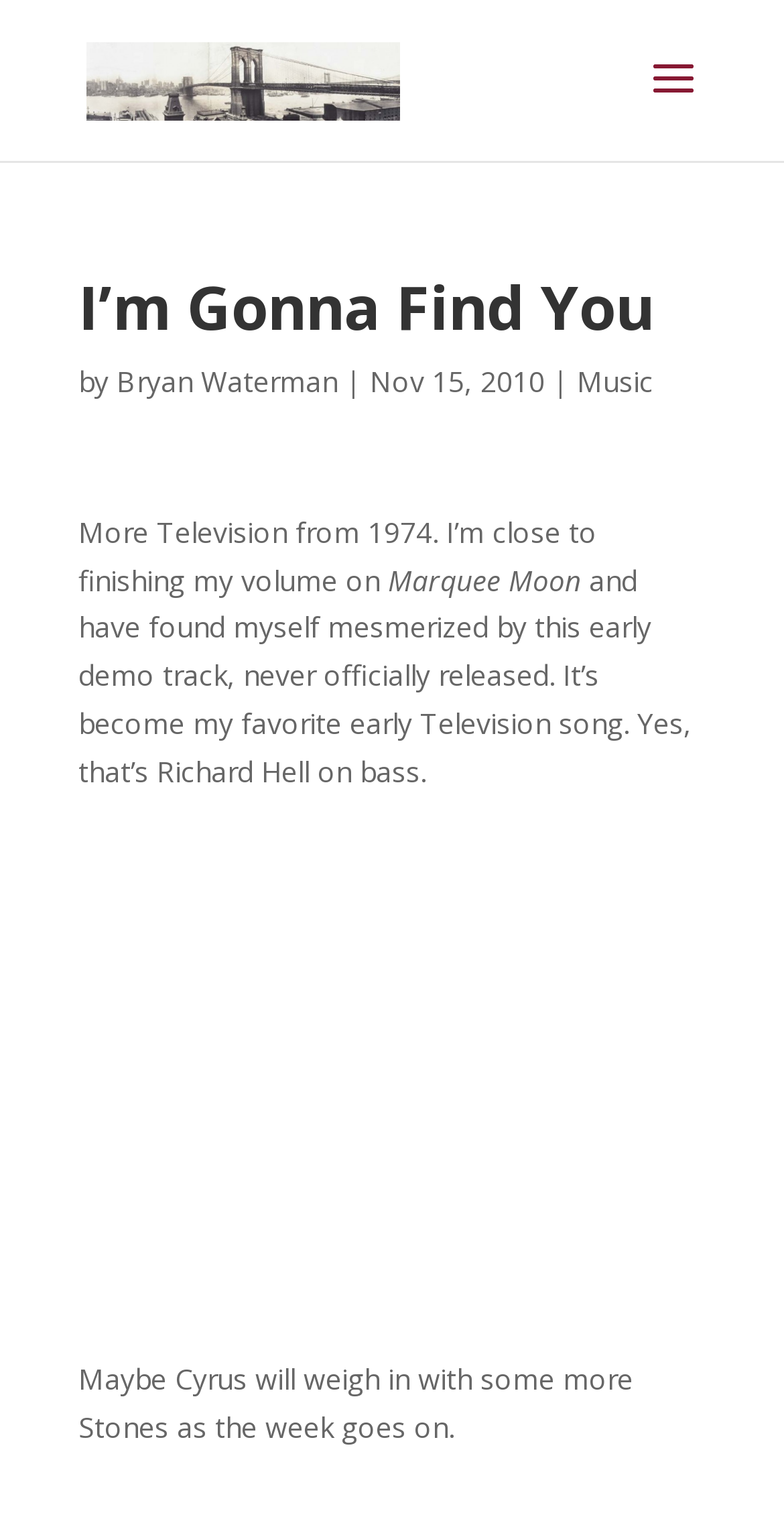Locate the primary heading on the webpage and return its text.

I’m Gonna Find You